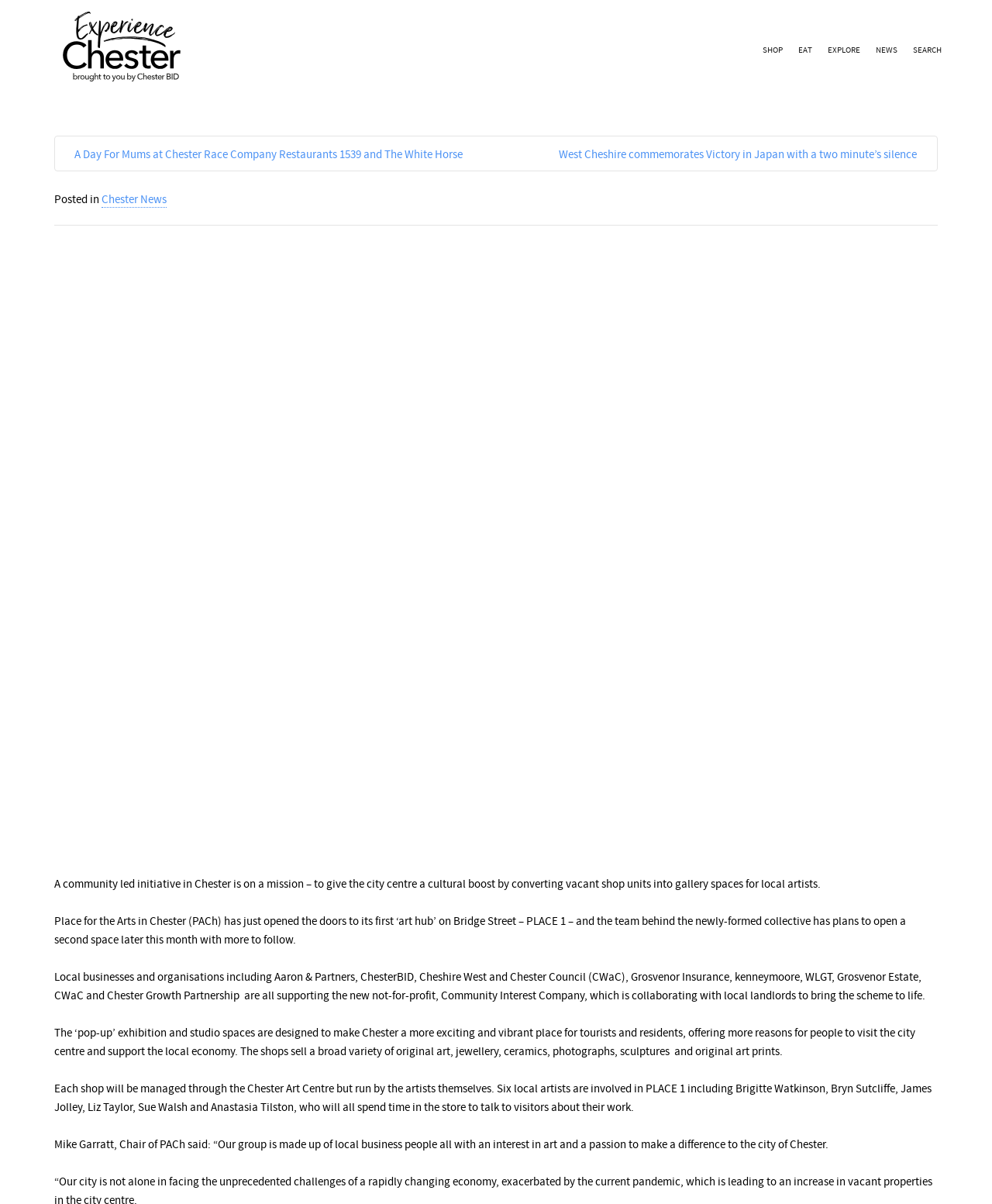Show the bounding box coordinates of the region that should be clicked to follow the instruction: "Search for something."

[0.055, 0.026, 0.767, 0.046]